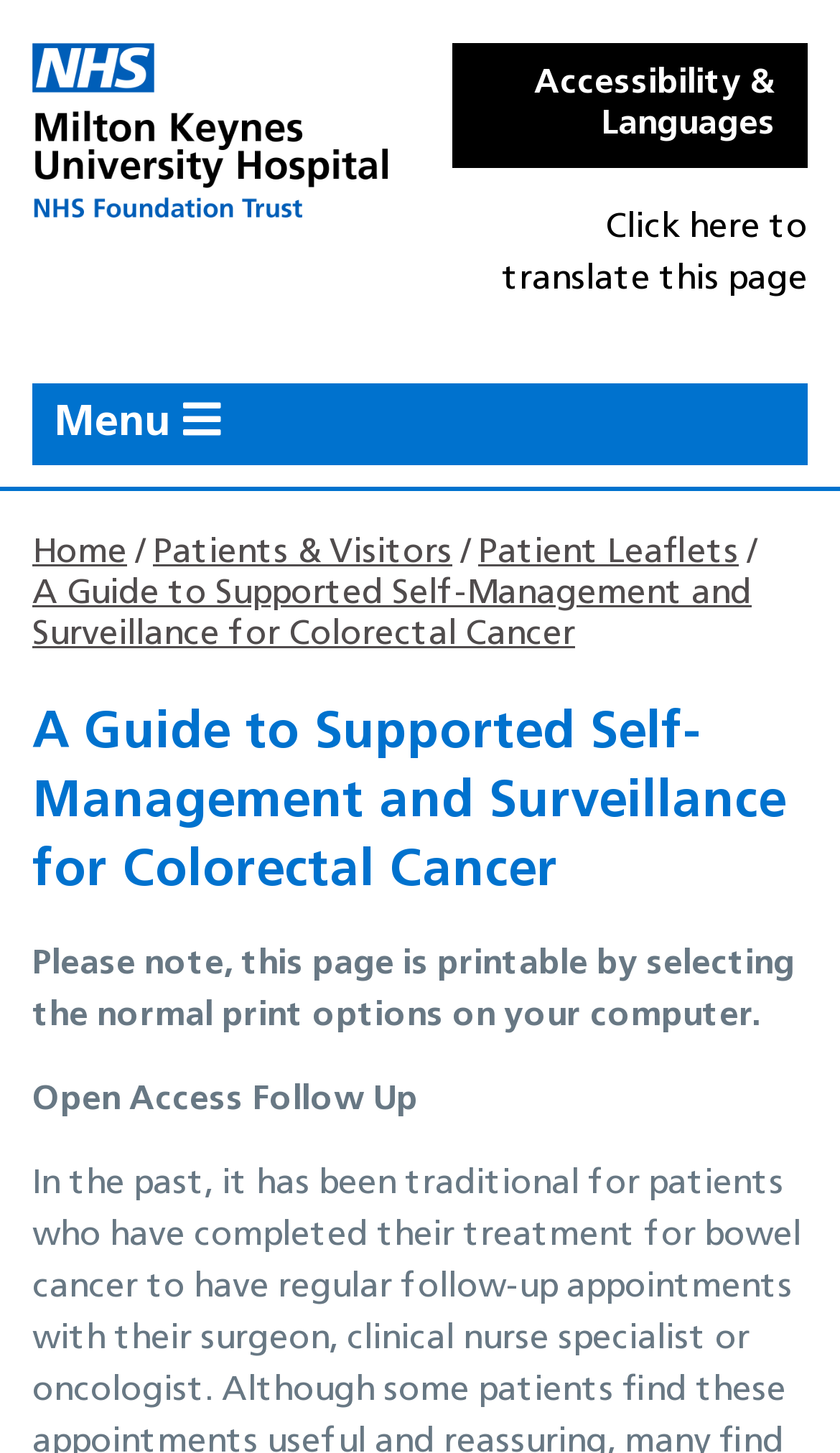Determine the bounding box coordinates of the element that should be clicked to execute the following command: "Go to Patient Leaflets".

[0.569, 0.368, 0.879, 0.396]